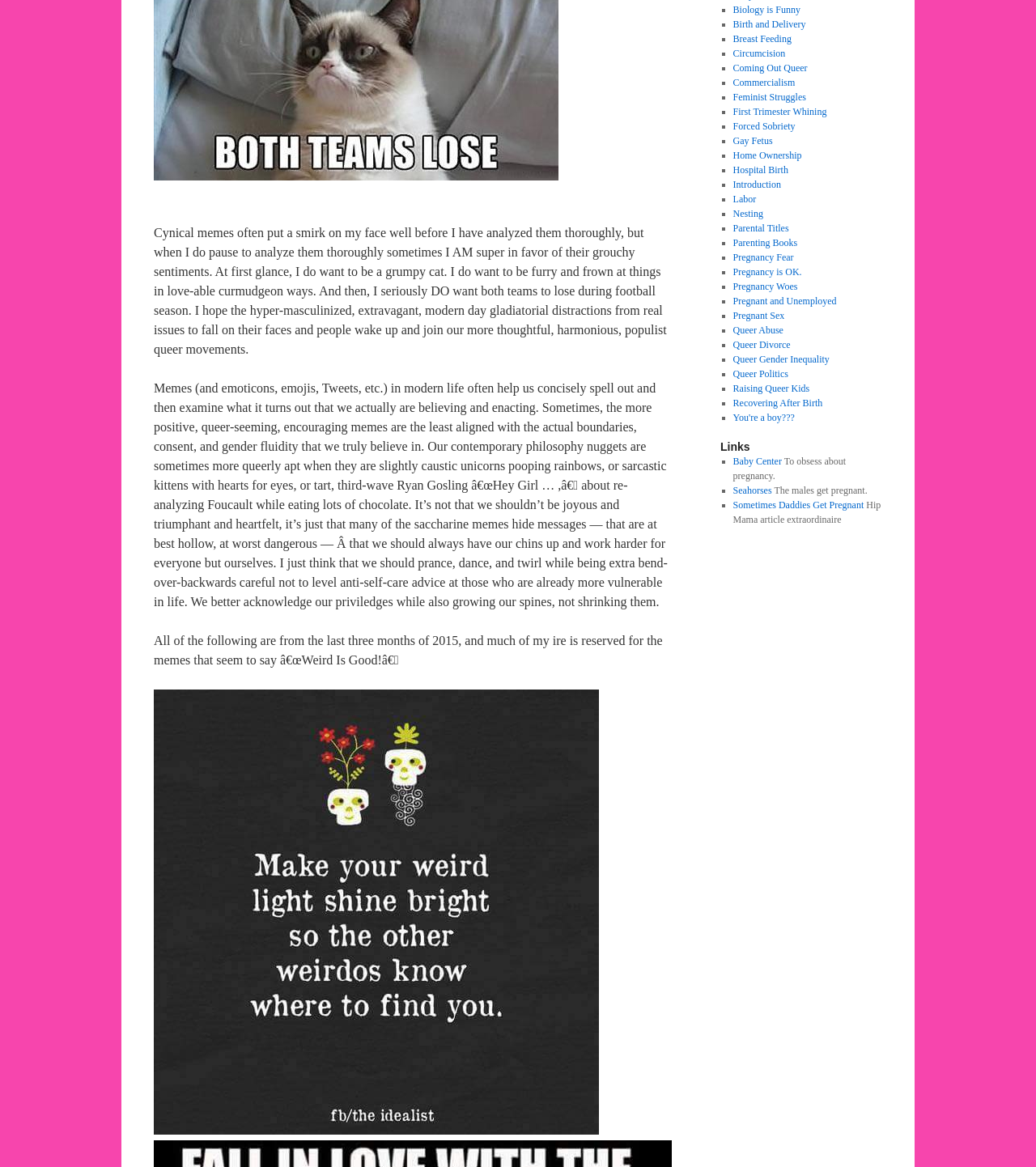For the following element description, predict the bounding box coordinates in the format (top-left x, top-left y, bottom-right x, bottom-right y). All values should be floating point numbers between 0 and 1. Description: Raising Queer Kids

[0.707, 0.328, 0.781, 0.338]